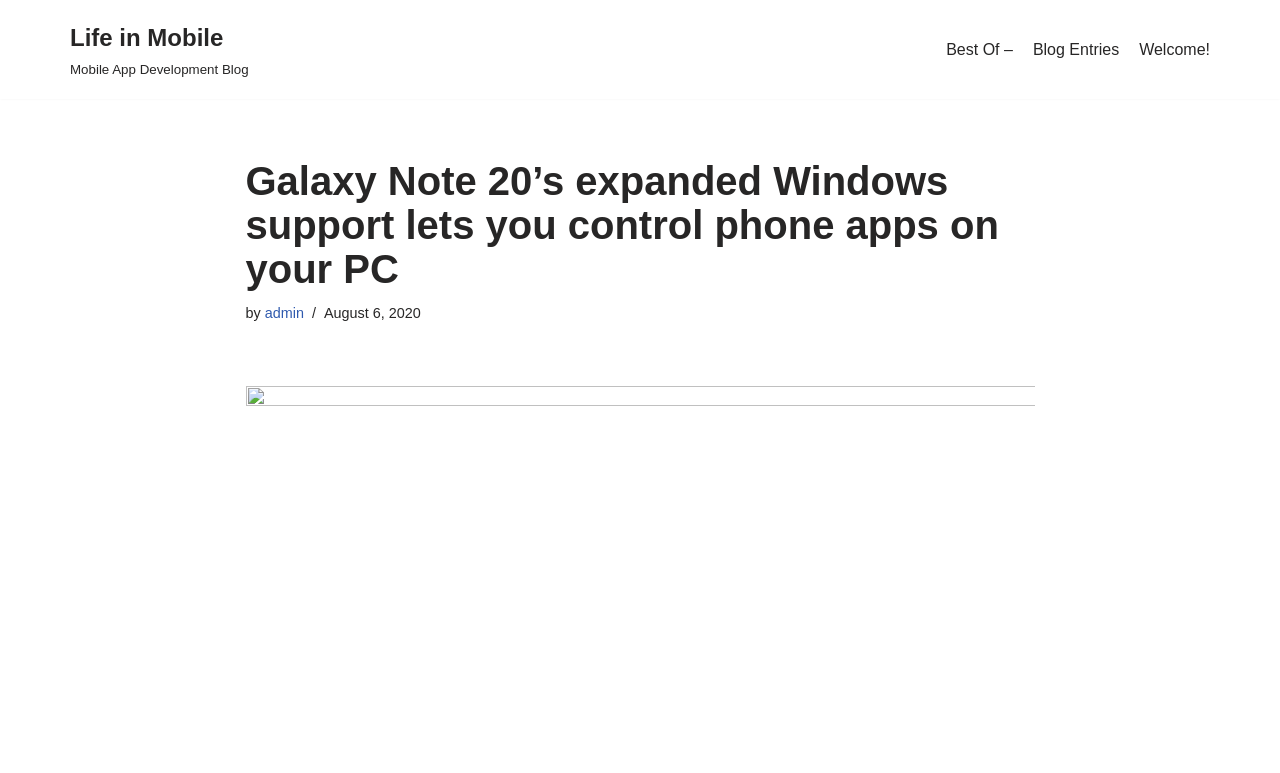Please answer the following question using a single word or phrase: 
What is the topic of the blog post?

Galaxy Note 20’s expanded Windows support